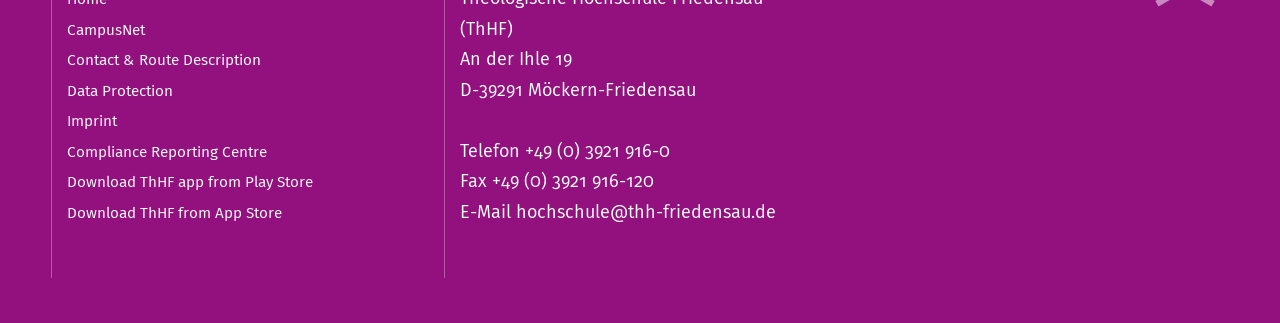Provide the bounding box coordinates of the UI element that matches the description: "Download ThHF from App Store".

[0.052, 0.632, 0.22, 0.691]